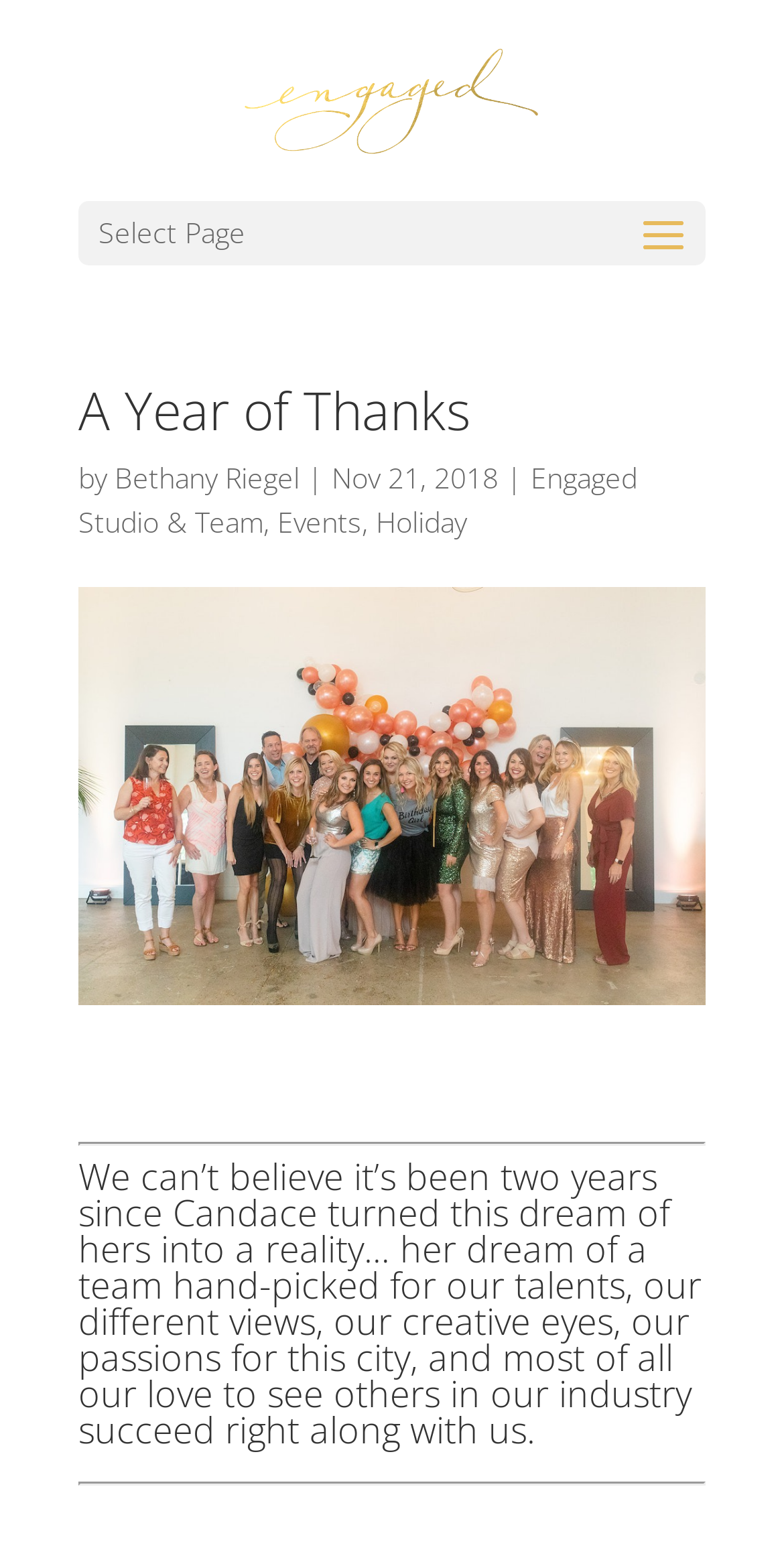Show the bounding box coordinates for the HTML element as described: "alt="RSS" title="RSS"".

[0.301, 0.656, 0.378, 0.695]